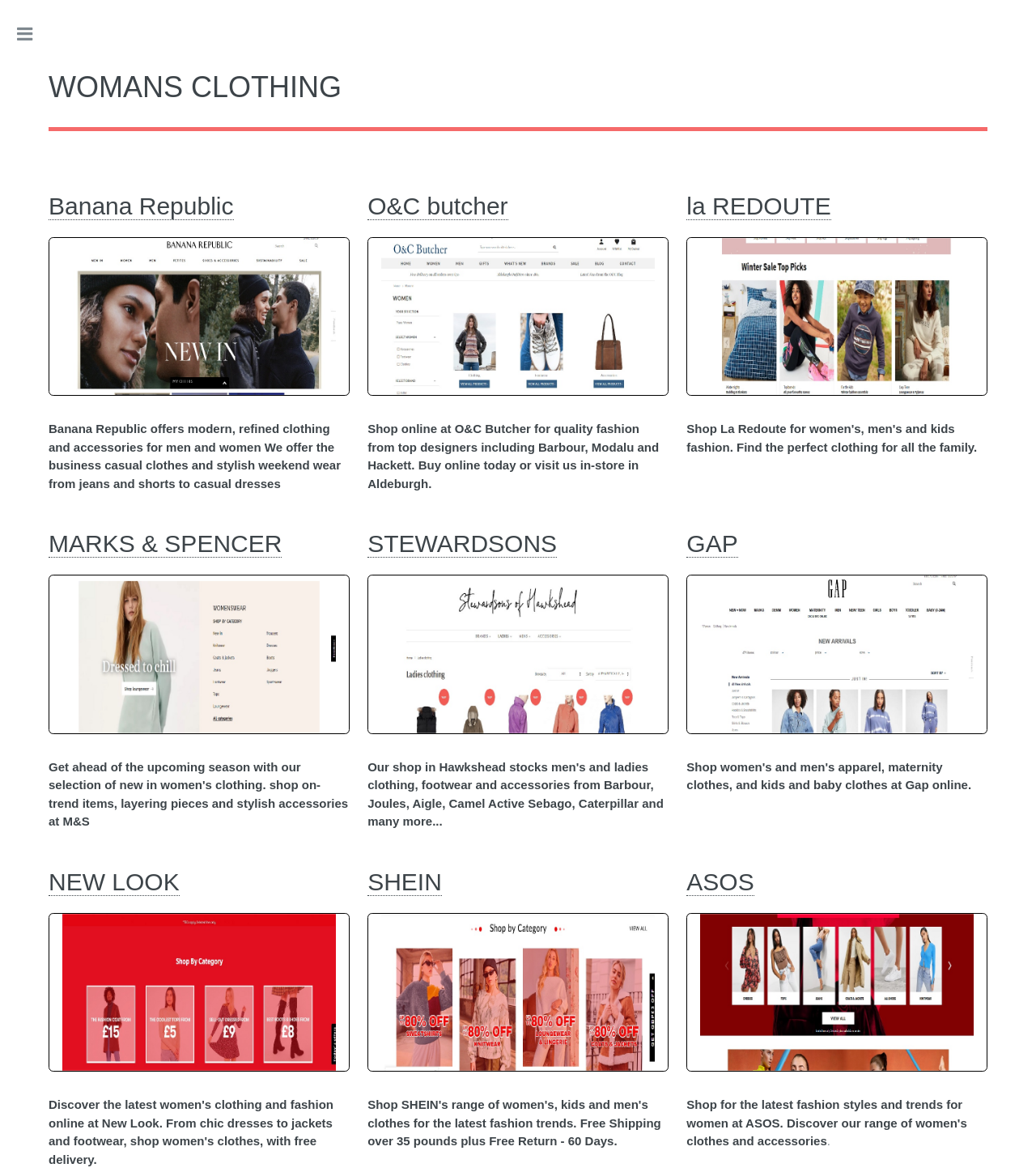What is the purpose of the toggle button at the top-left corner of the webpage?
Respond to the question with a well-detailed and thorough answer.

I found a link element ' Toggle' at the top-left corner of the webpage, but there is no additional information about its purpose. It might be used to toggle some functionality or menu, but the exact purpose is unclear.